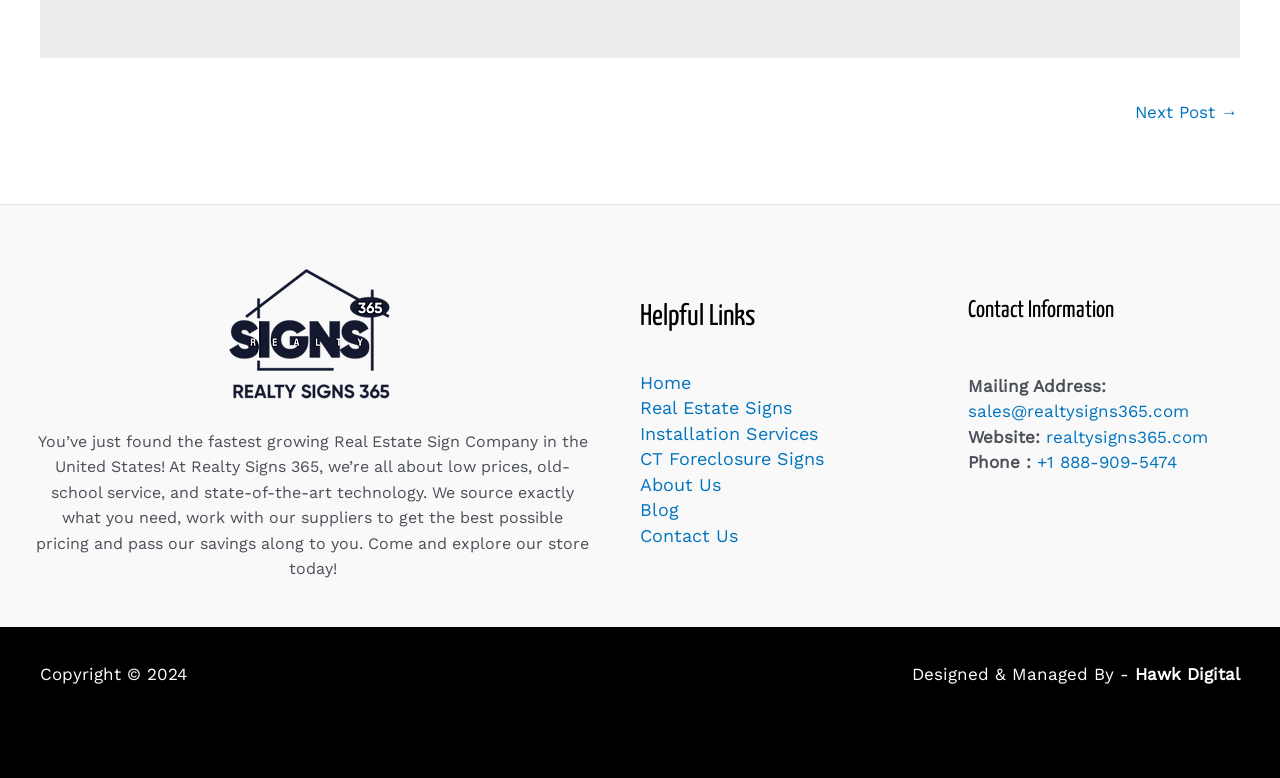Determine the bounding box coordinates of the clickable region to execute the instruction: "Call the phone number". The coordinates should be four float numbers between 0 and 1, denoted as [left, top, right, bottom].

[0.81, 0.581, 0.919, 0.607]